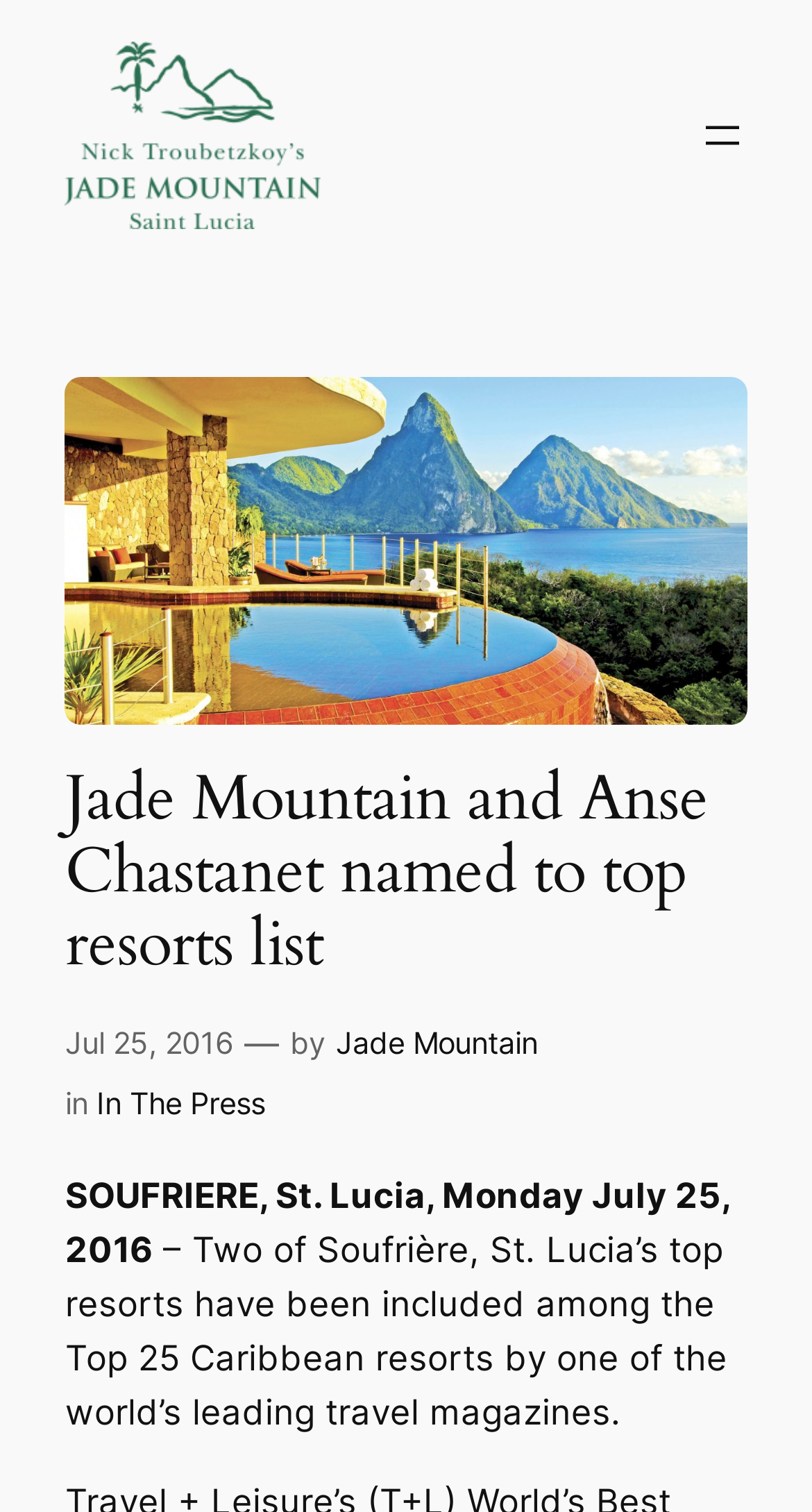Answer this question using a single word or a brief phrase:
Who wrote the press release?

Not mentioned